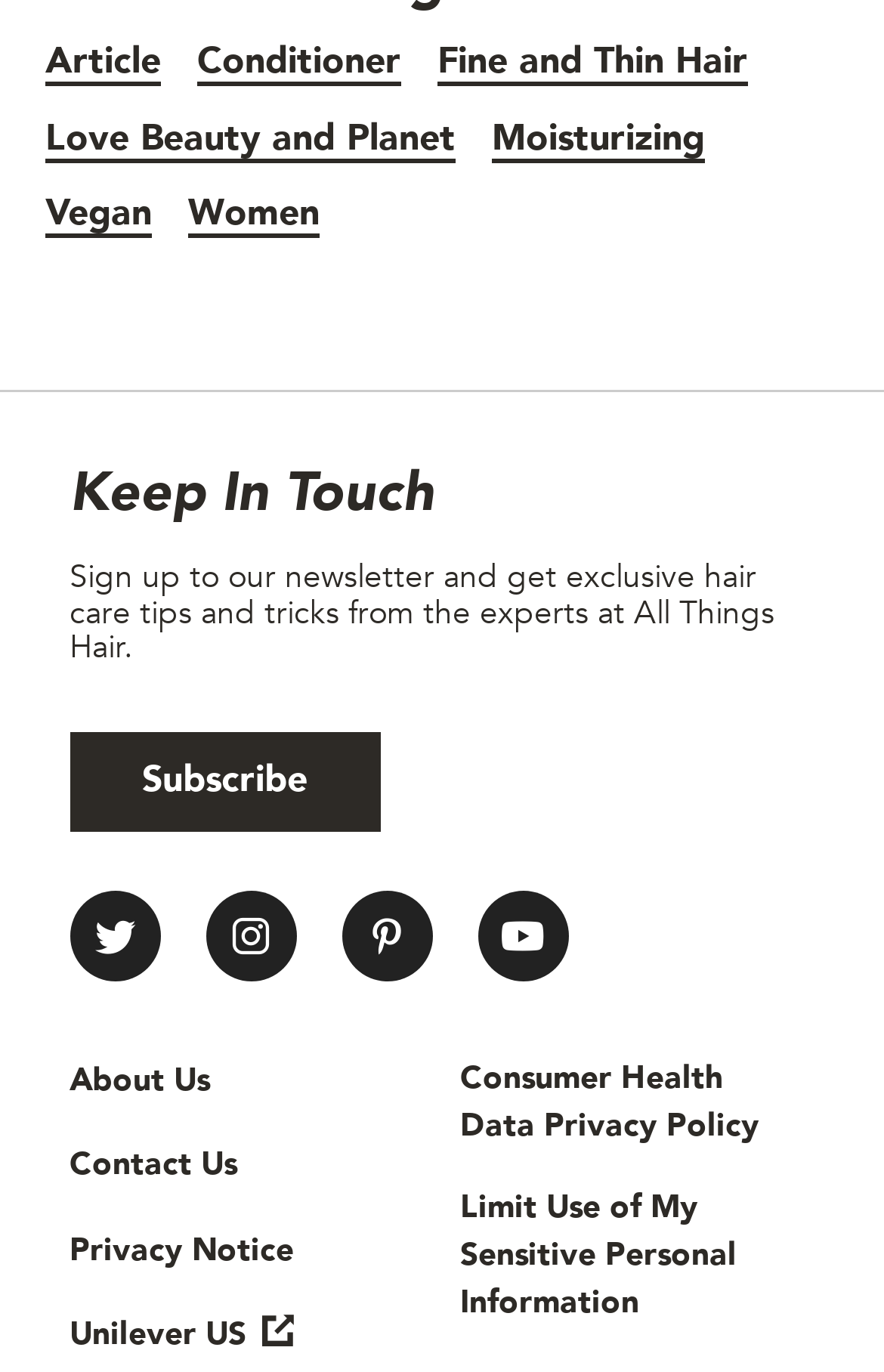Please locate the bounding box coordinates of the element that should be clicked to complete the given instruction: "Learn about About Us".

[0.079, 0.77, 0.238, 0.804]